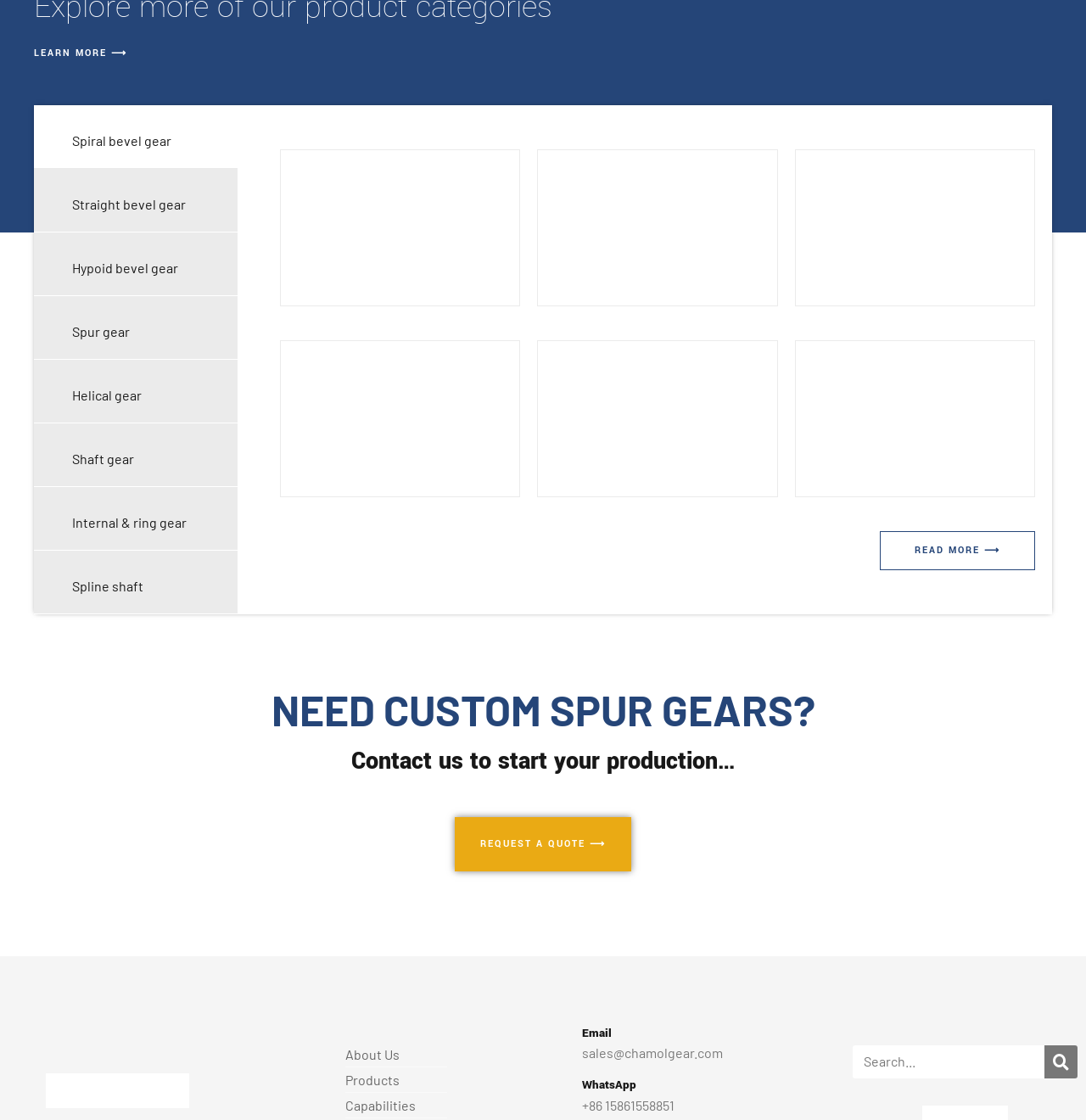Given the element description: "request a quote ⟶", predict the bounding box coordinates of this UI element. The coordinates must be four float numbers between 0 and 1, given as [left, top, right, bottom].

[0.419, 0.729, 0.581, 0.778]